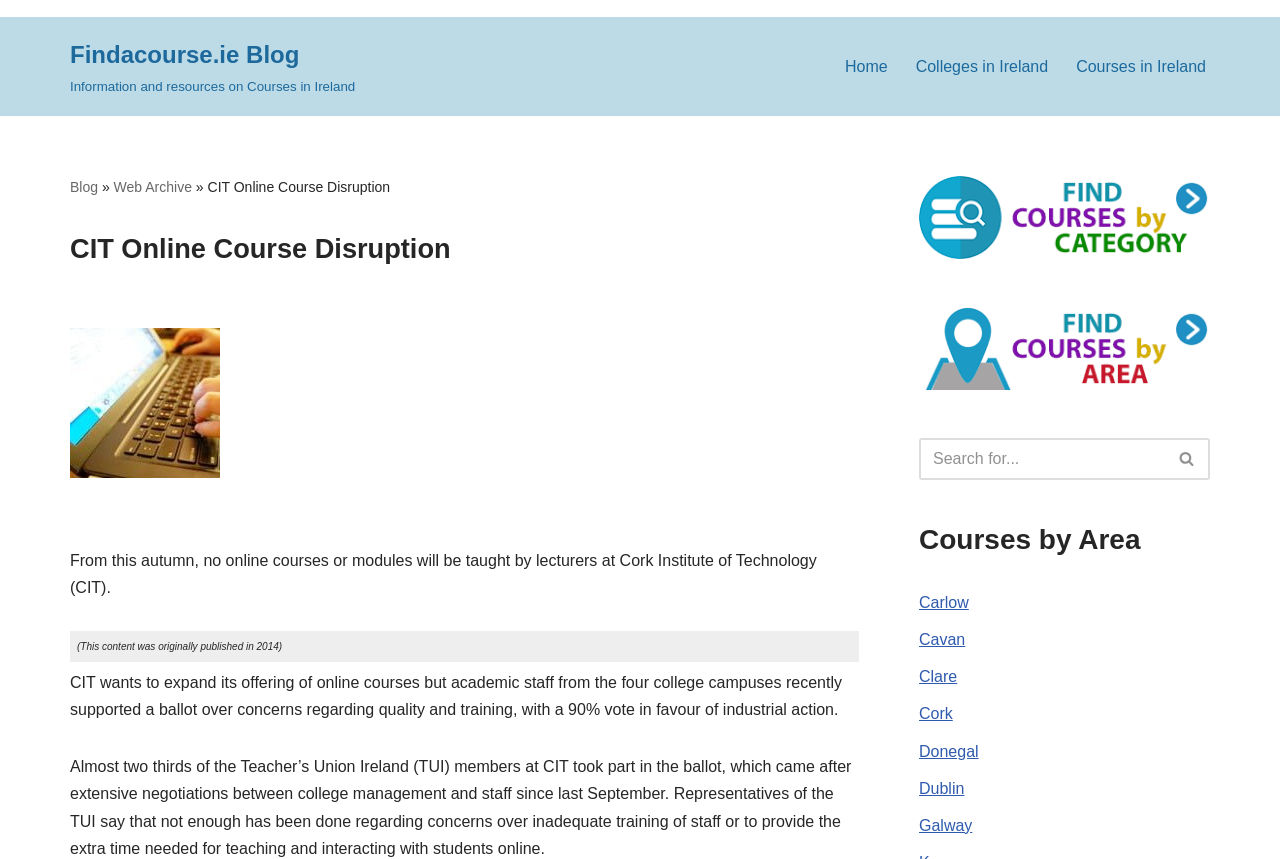How many links are there in the primary menu?
Using the information from the image, provide a comprehensive answer to the question.

The primary menu has three links: 'Home', 'Colleges in Ireland', and 'Courses in Ireland'. These links are located in the navigation element 'Primary Menu'.